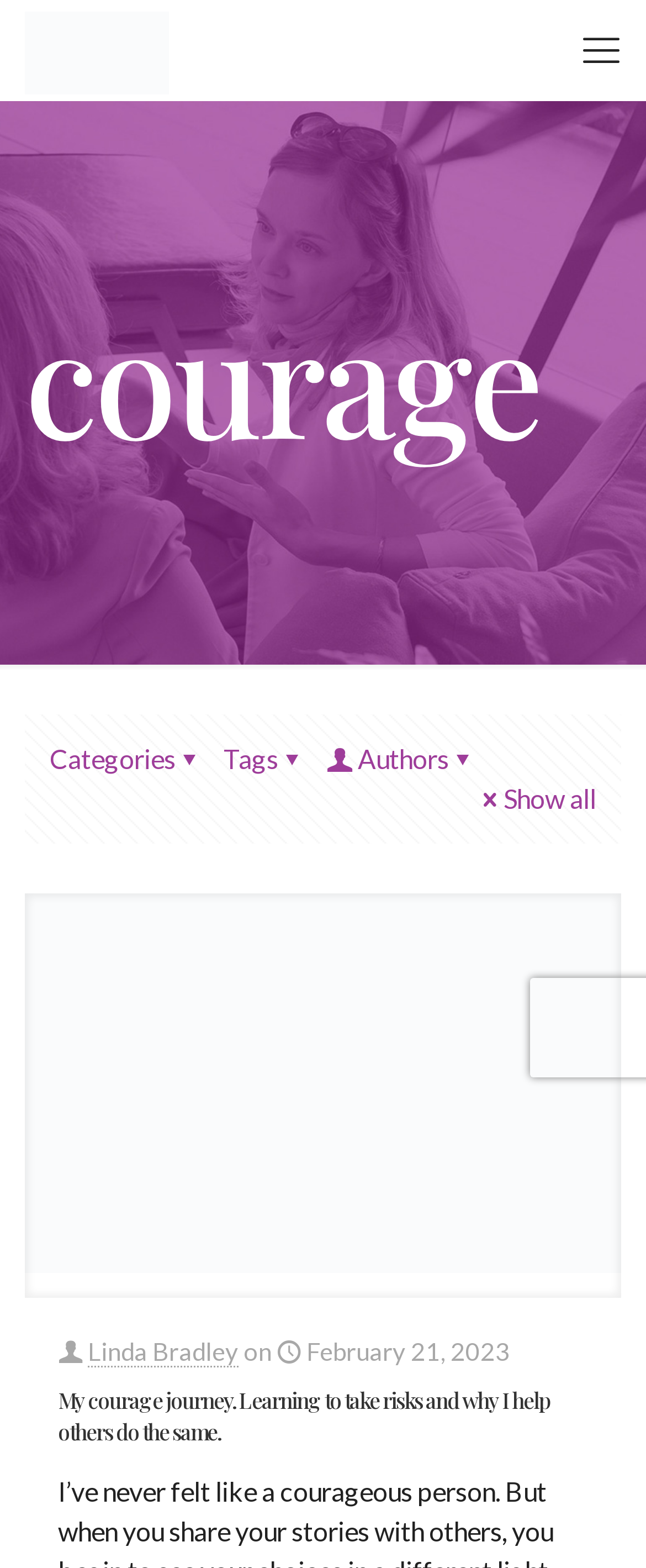What is the text on the top-left of the webpage?
Please provide a single word or phrase as your answer based on the image.

courage